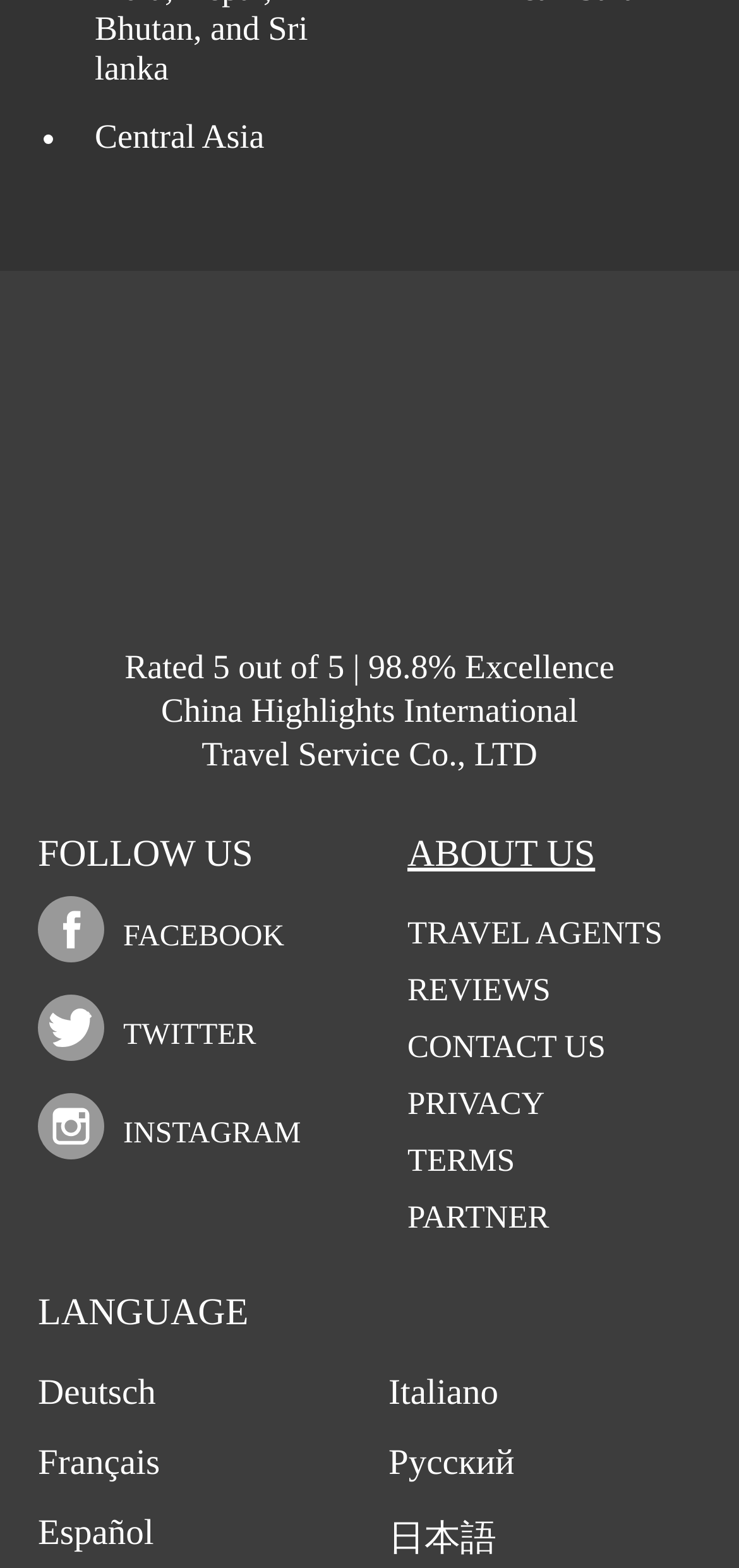Can you pinpoint the bounding box coordinates for the clickable element required for this instruction: "Click on Central Asia"? The coordinates should be four float numbers between 0 and 1, i.e., [left, top, right, bottom].

[0.128, 0.075, 0.358, 0.099]